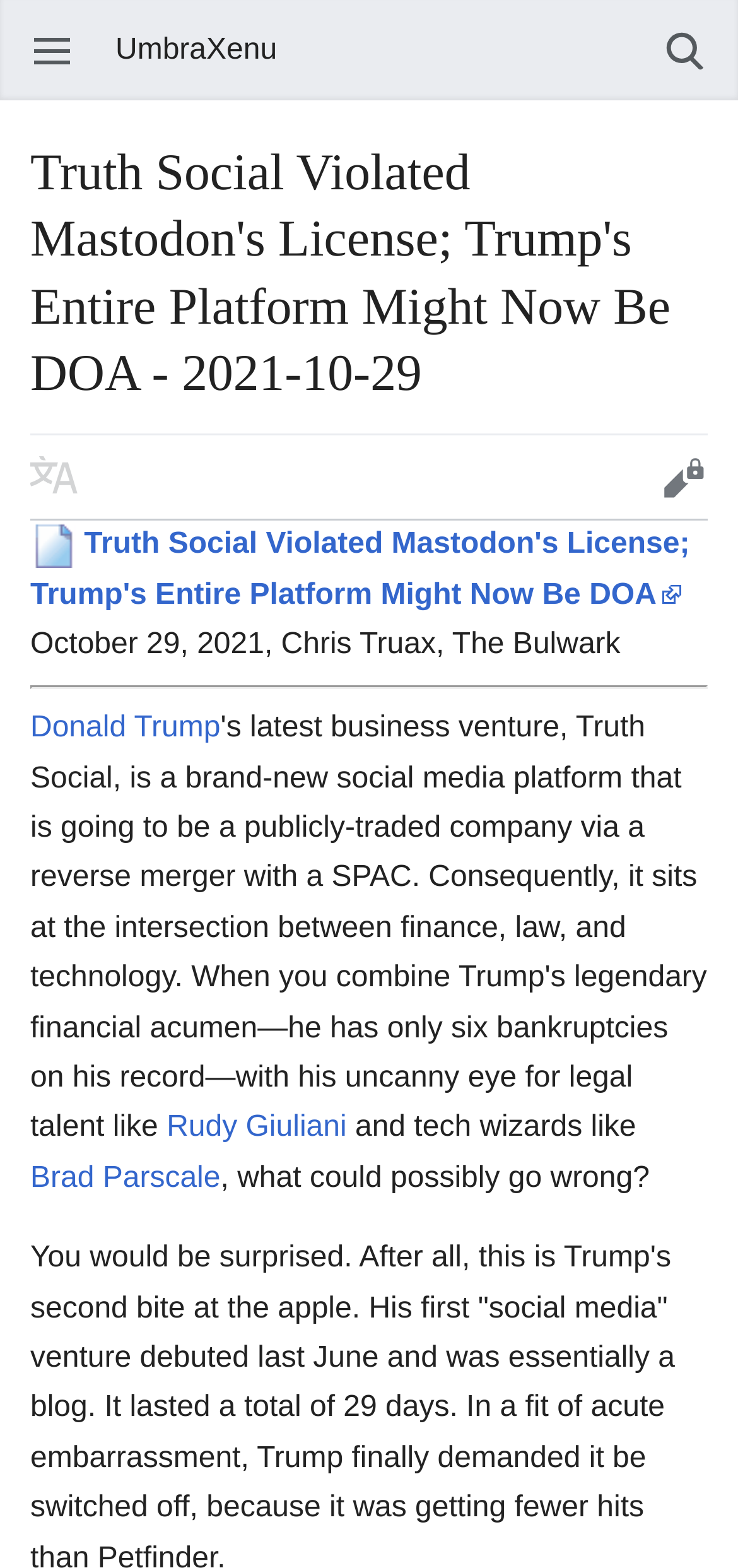Give a one-word or short-phrase answer to the following question: 
What is the date of the article?

October 29, 2021